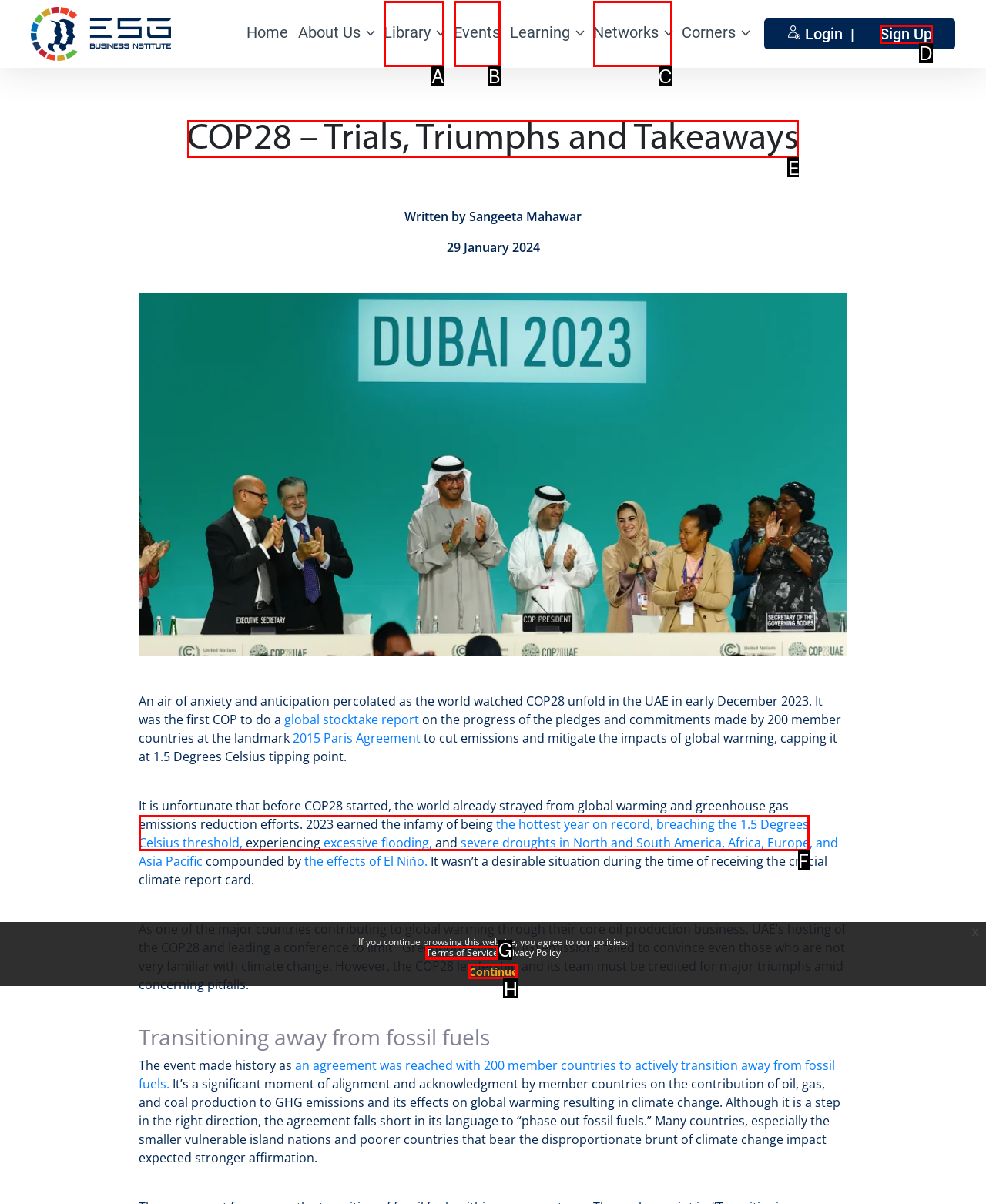Tell me which letter I should select to achieve the following goal: View the COP28 – Trials, Triumphs and Takeaways article
Answer with the corresponding letter from the provided options directly.

E